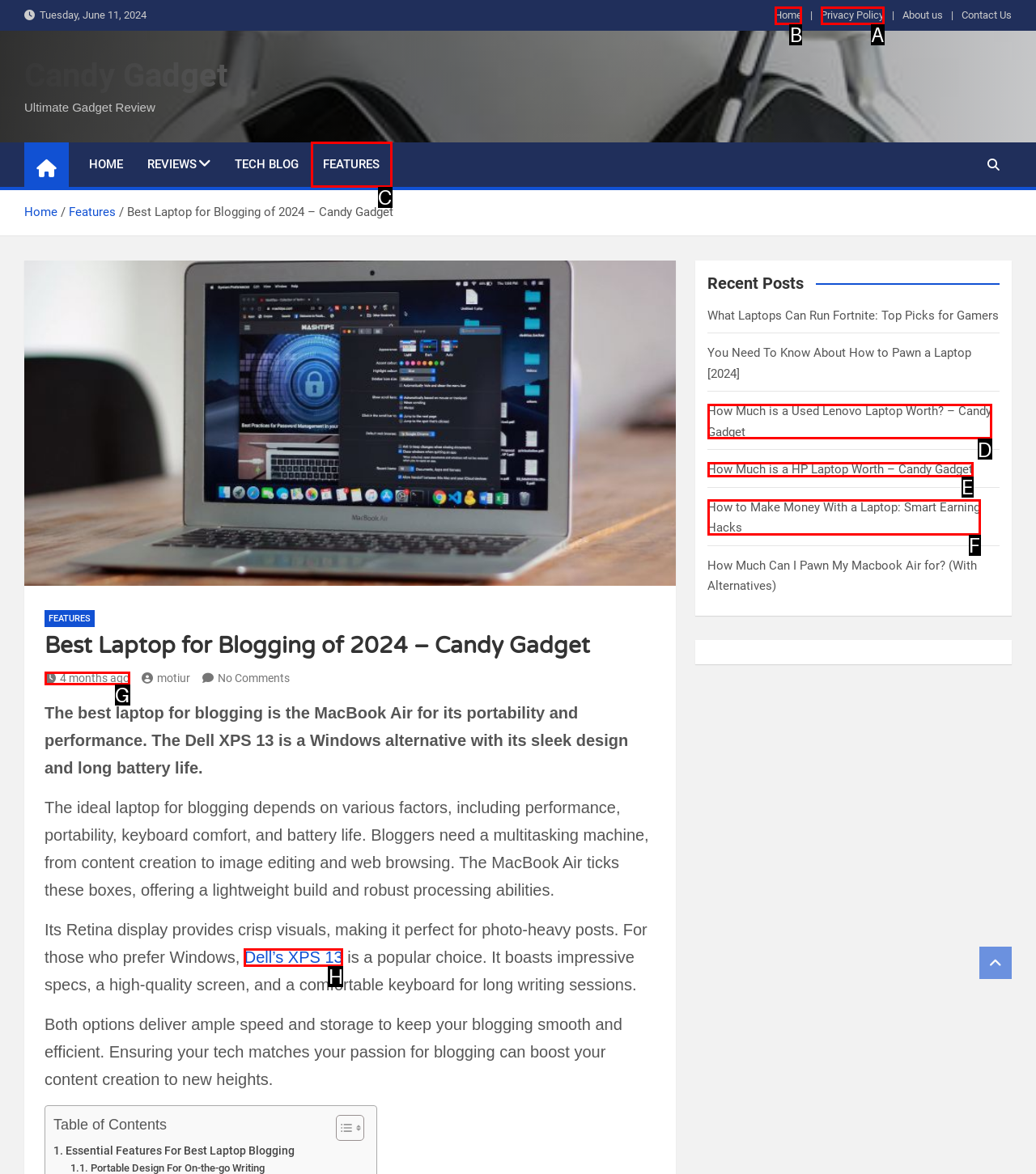Determine which letter corresponds to the UI element to click for this task: Click the 'Home' link at the top
Respond with the letter from the available options.

B